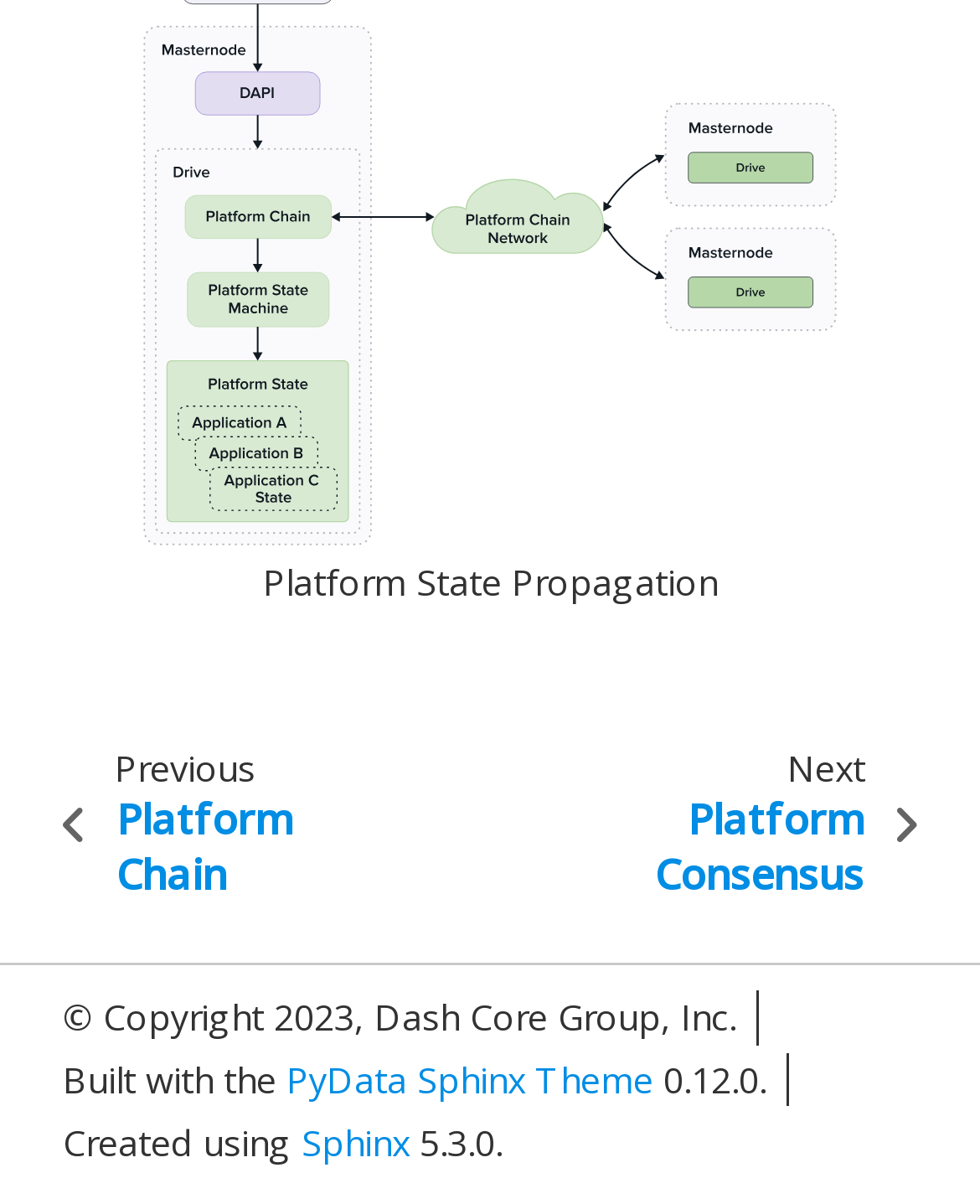Using the webpage screenshot and the element description Sphinx, determine the bounding box coordinates. Specify the coordinates in the format (top-left x, top-left y, bottom-right x, bottom-right y) with values ranging from 0 to 1.

[0.308, 0.929, 0.418, 0.968]